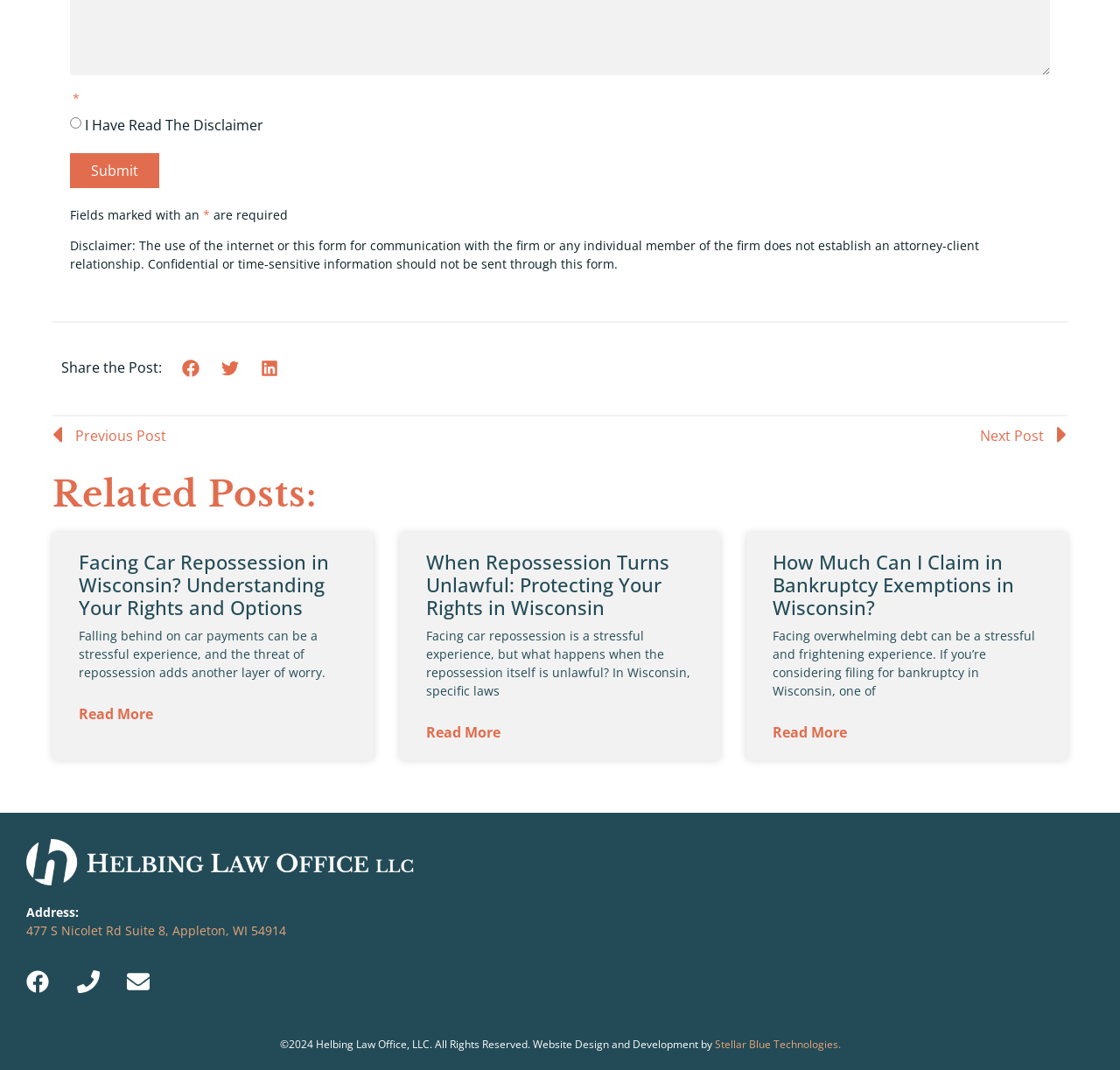How many social media sharing options are available?
Answer the question with a single word or phrase, referring to the image.

3